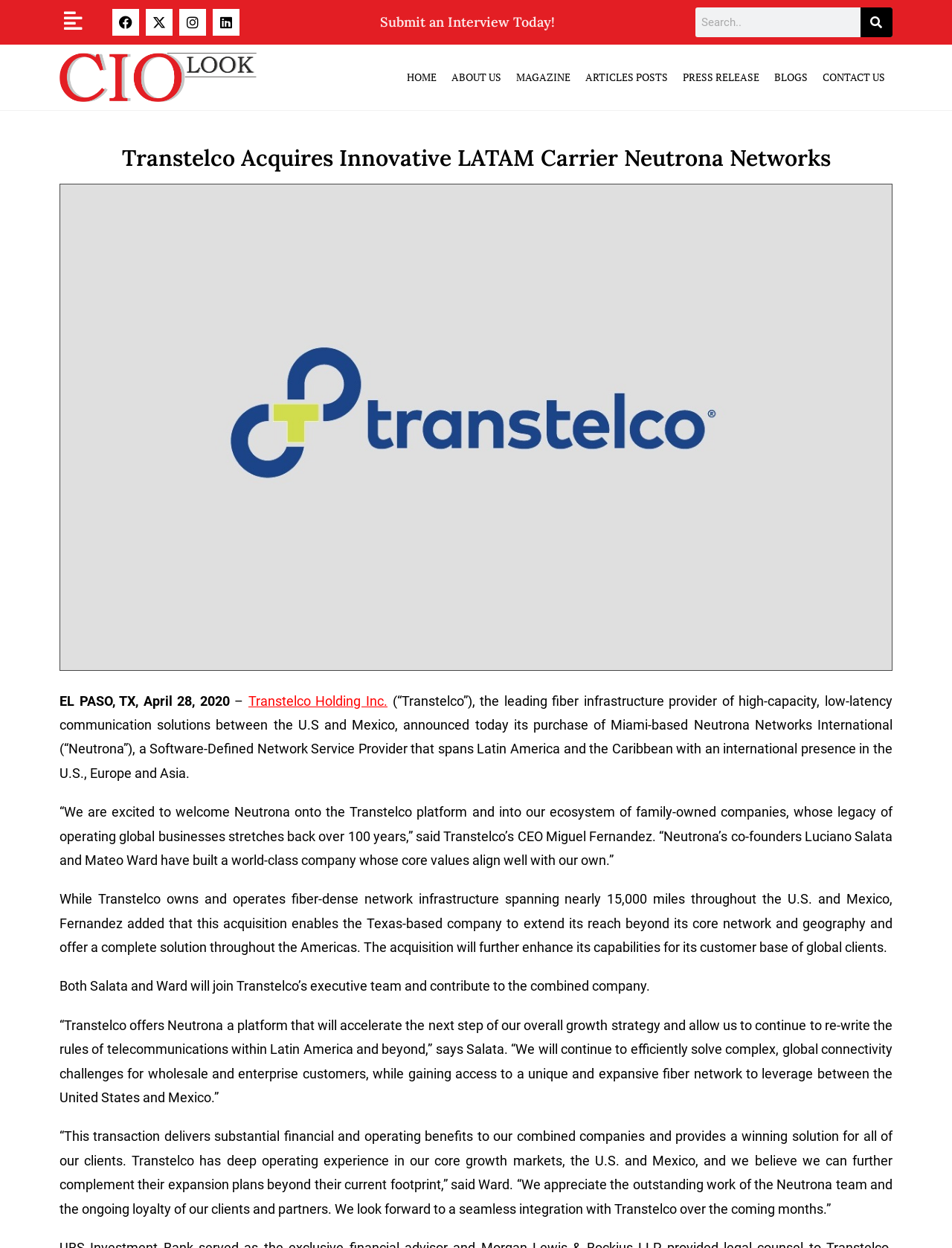Show the bounding box coordinates of the region that should be clicked to follow the instruction: "Read Transtelco Holding Inc. article."

[0.261, 0.555, 0.407, 0.568]